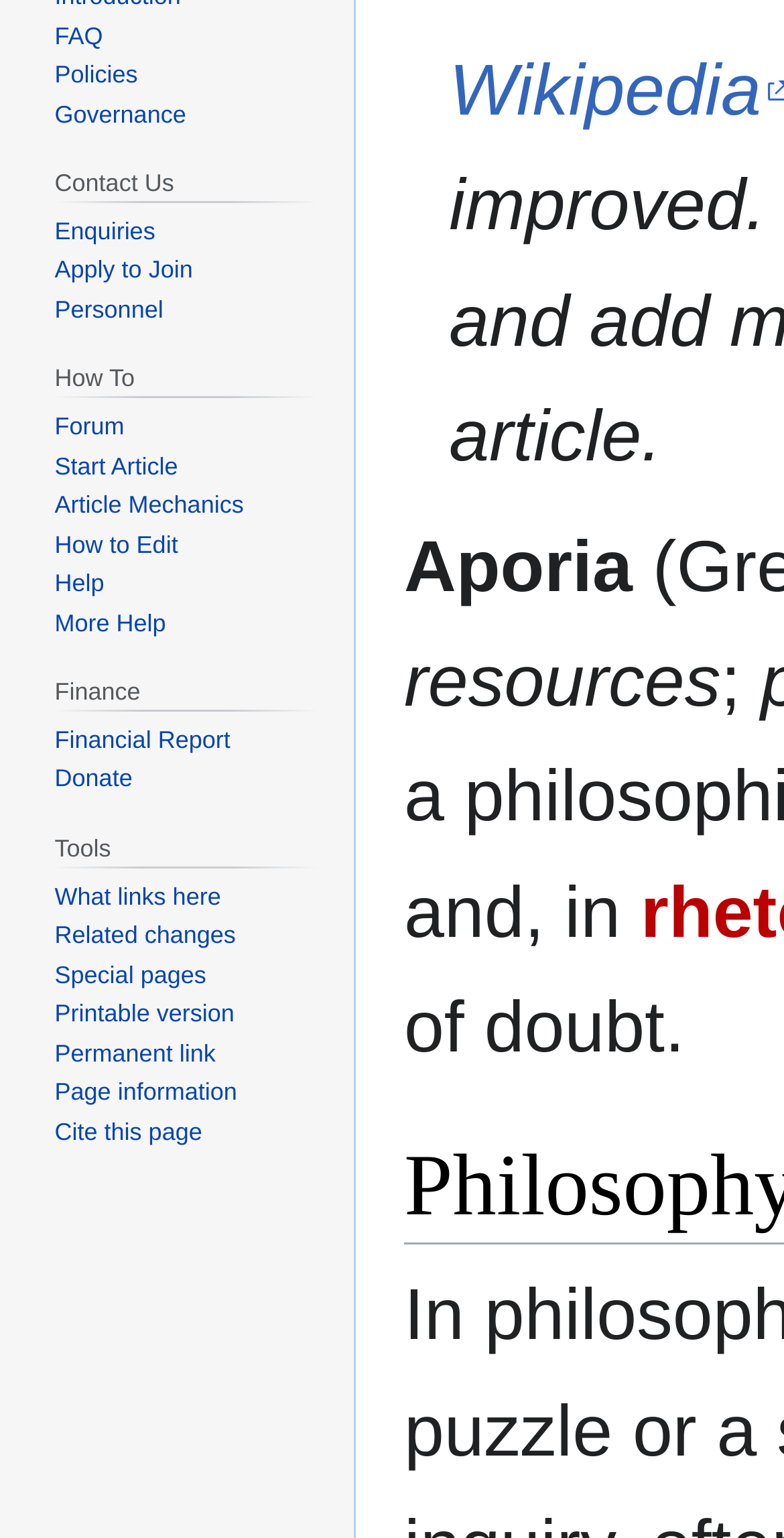Given the webpage screenshot, identify the bounding box of the UI element that matches this description: "Help".

[0.07, 0.37, 0.133, 0.388]